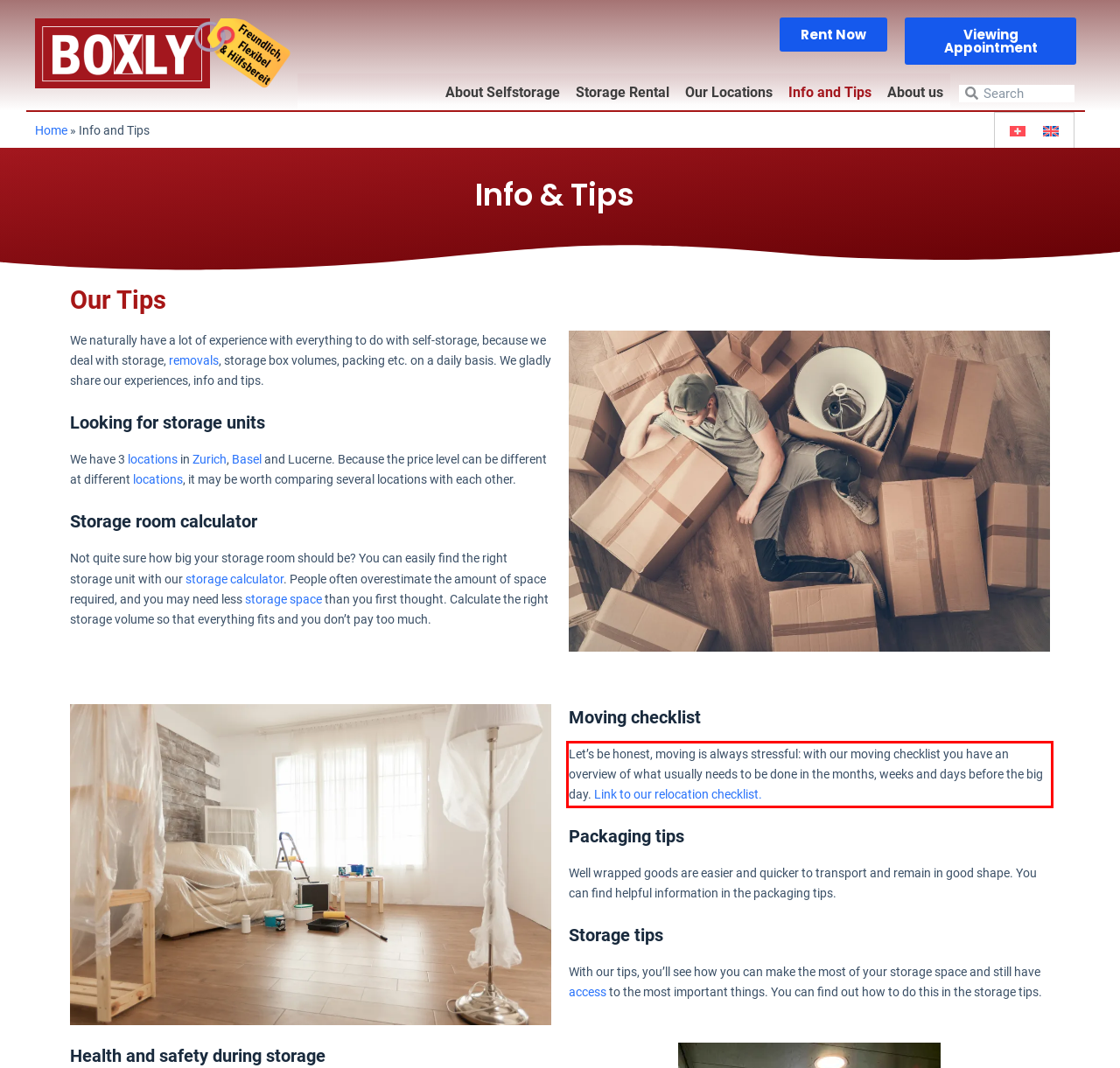From the screenshot of the webpage, locate the red bounding box and extract the text contained within that area.

Let’s be honest, moving is always stressful: with our moving checklist you have an overview of what usually needs to be done in the months, weeks and days before the big day. Link to our relocation checklist.